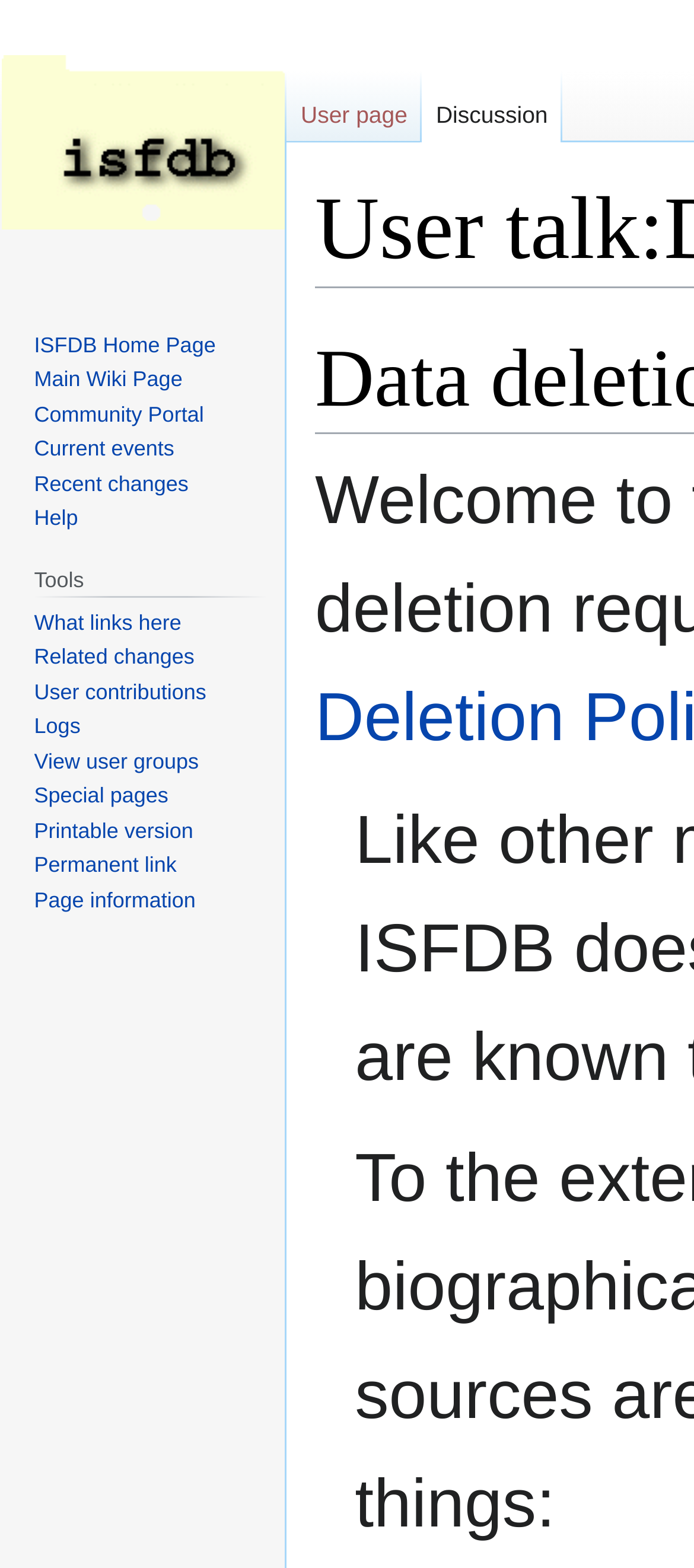What is the first link under 'Navigation'?
Using the screenshot, give a one-word or short phrase answer.

ISFDB Home Page